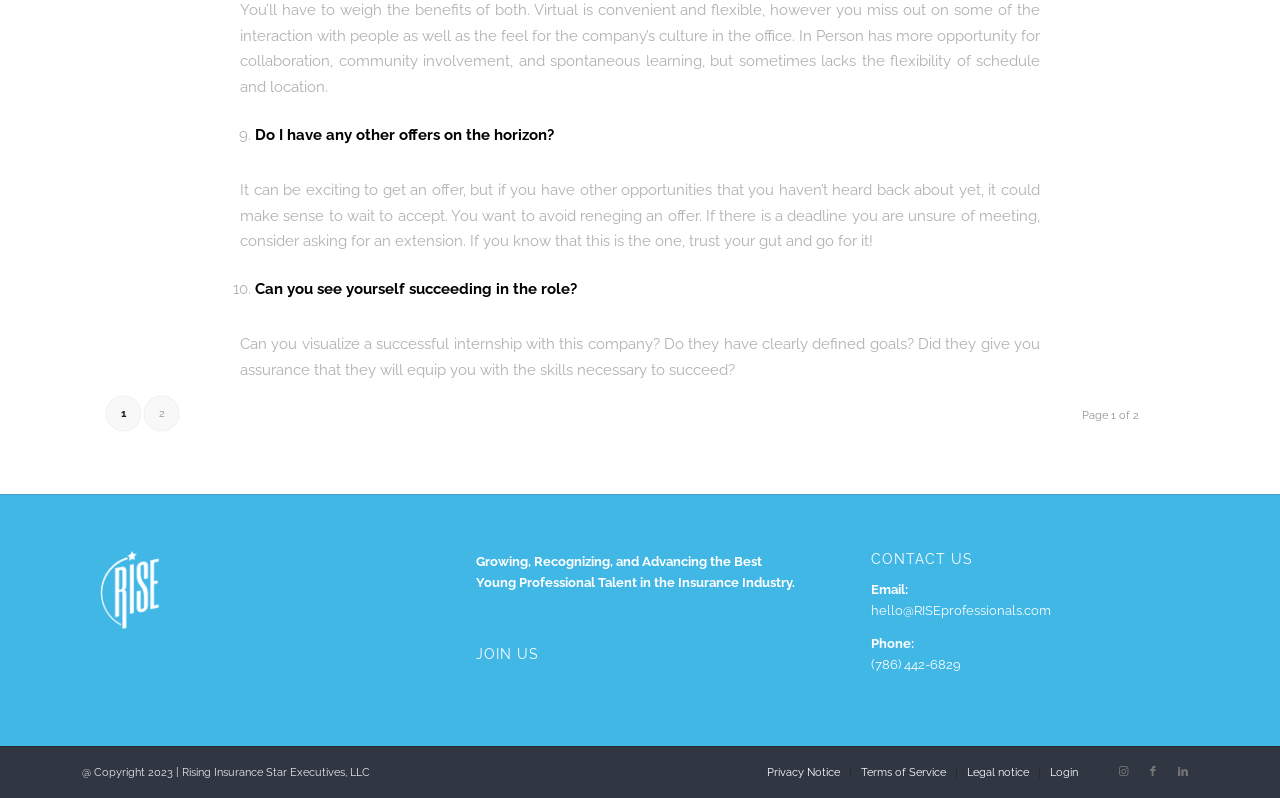Answer the following inquiry with a single word or phrase:
What is the phone number?

(786) 442-6829